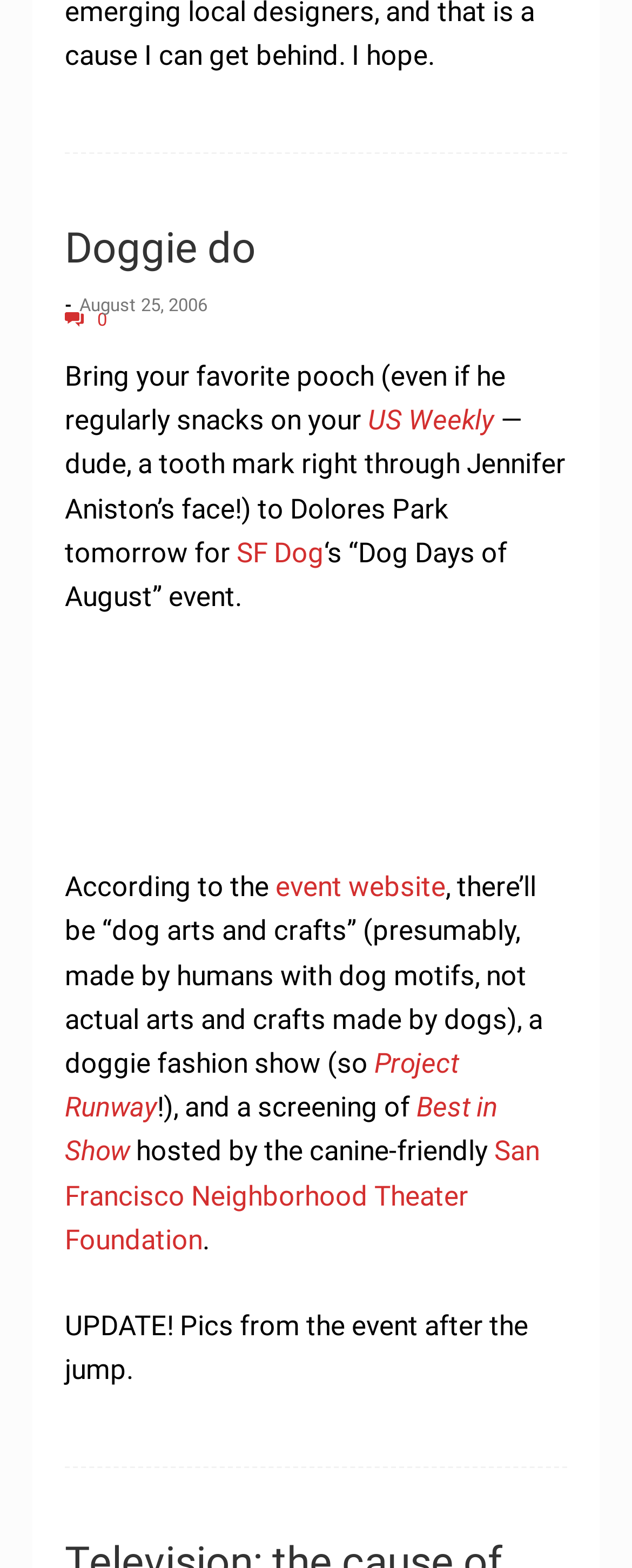Who is hosting the event?
Provide an in-depth answer to the question, covering all aspects.

I found the host of the event by reading the link element that says 'San Francisco Neighborhood Theater Foundation' which is located below the text element that says 'hosted by the canine-friendly'.